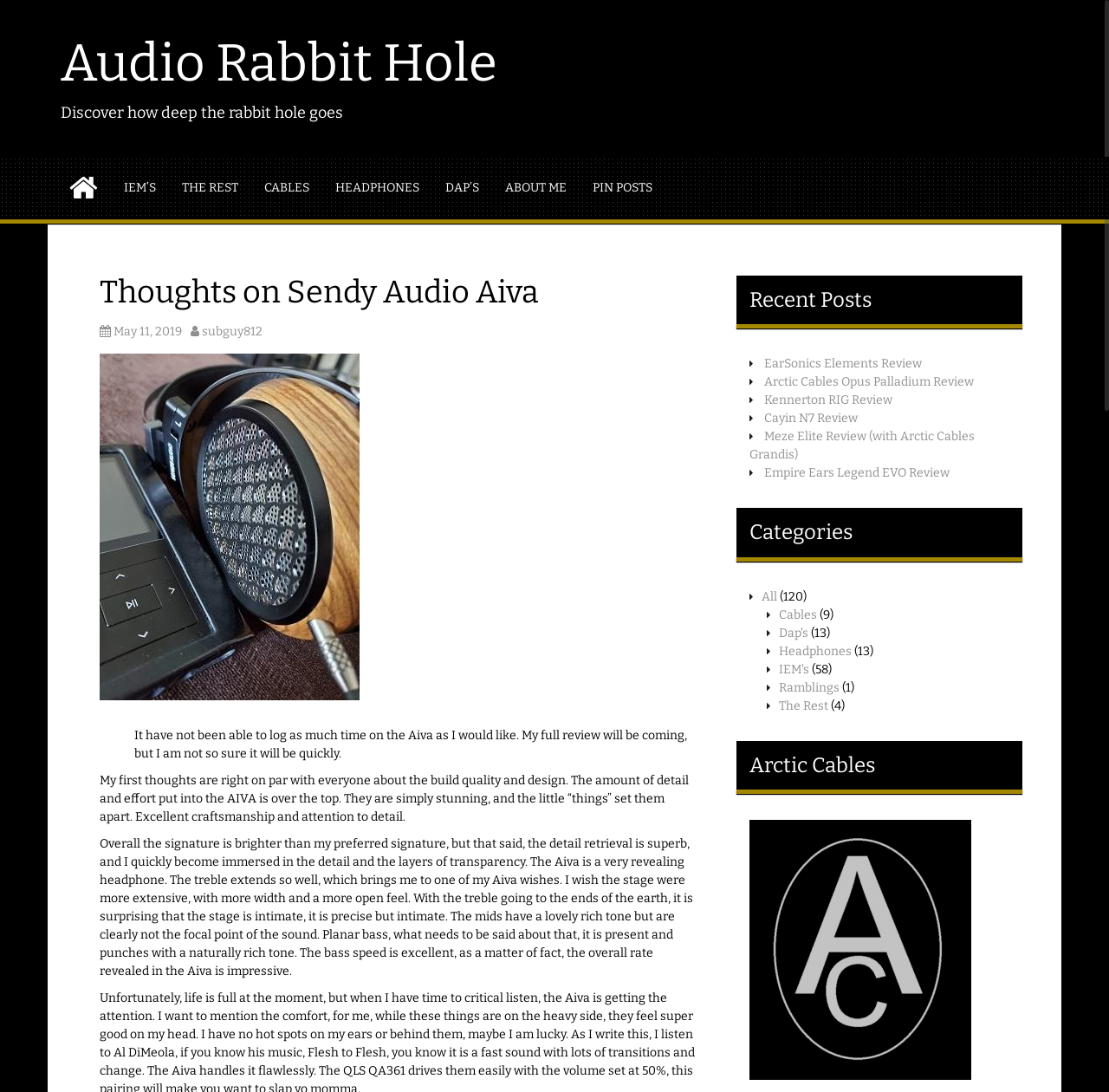Determine the bounding box coordinates of the target area to click to execute the following instruction: "Visit the 'EarSonics Elements Review' page."

[0.689, 0.326, 0.831, 0.34]